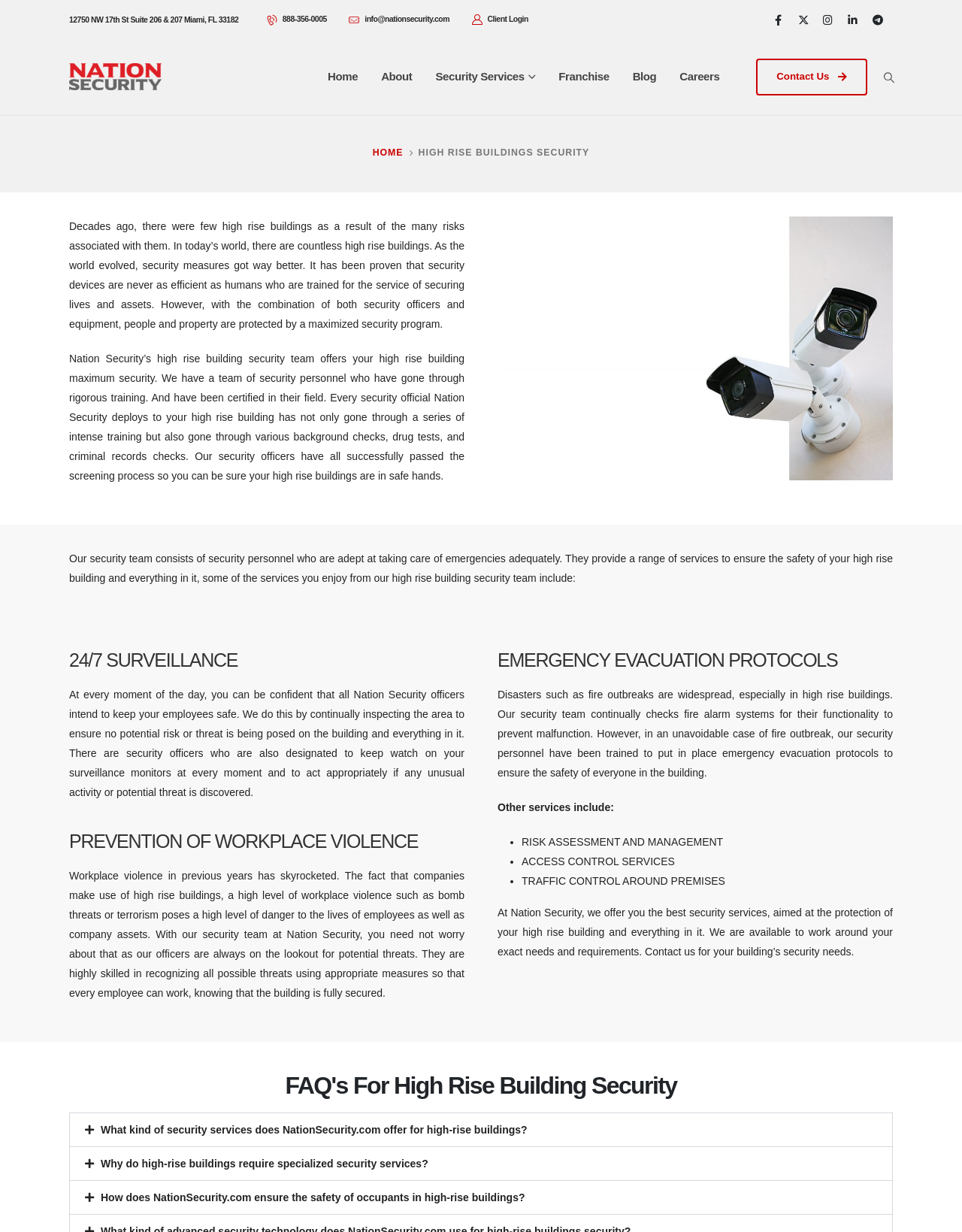Locate the bounding box coordinates of the area you need to click to fulfill this instruction: 'Learn more about 24/7 SURVEILLANCE'. The coordinates must be in the form of four float numbers ranging from 0 to 1: [left, top, right, bottom].

[0.072, 0.528, 0.483, 0.544]